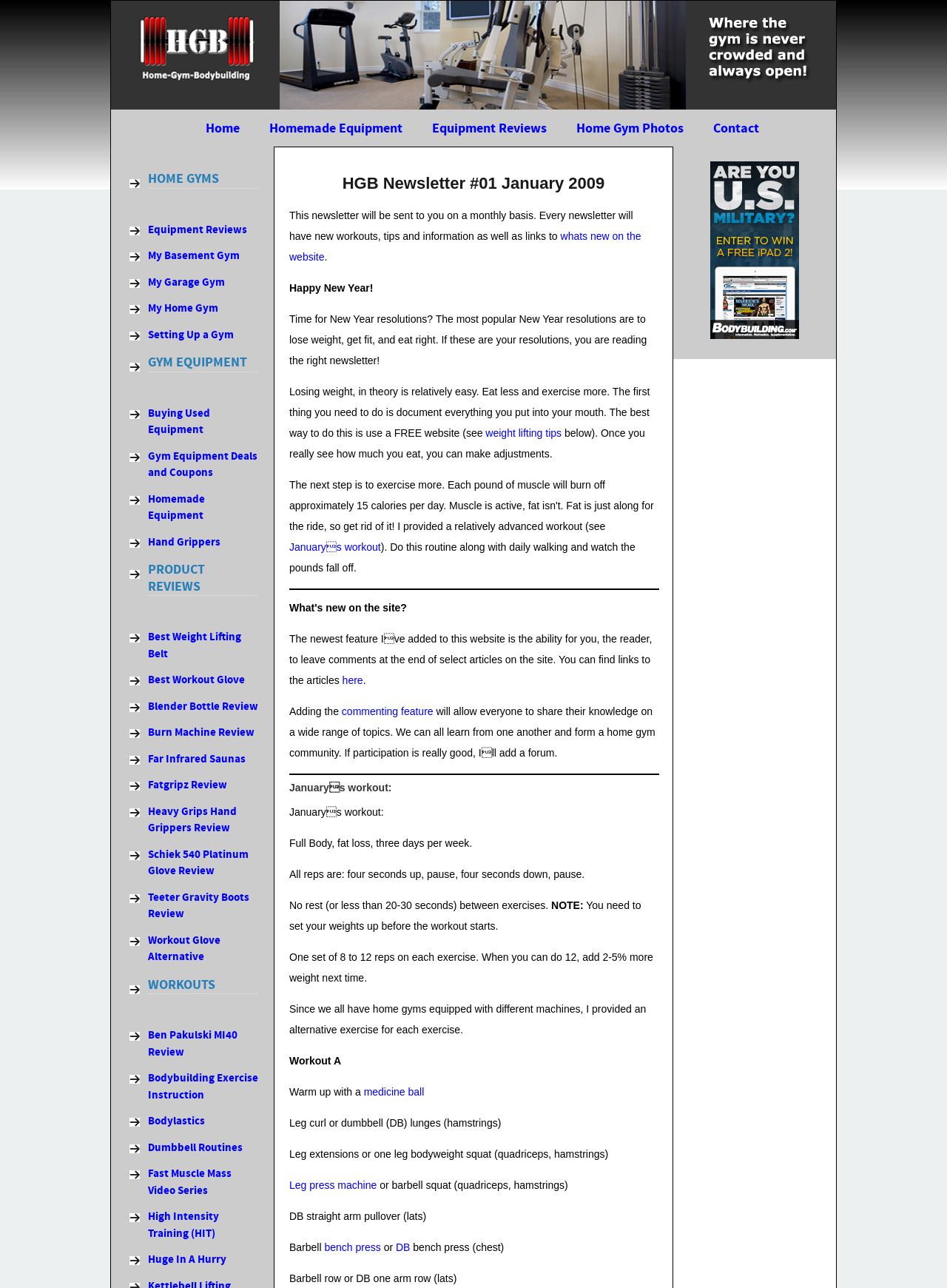Find the bounding box coordinates for the area that should be clicked to accomplish the instruction: "Explore the 'Equipment Reviews' link".

[0.433, 0.084, 0.582, 0.114]